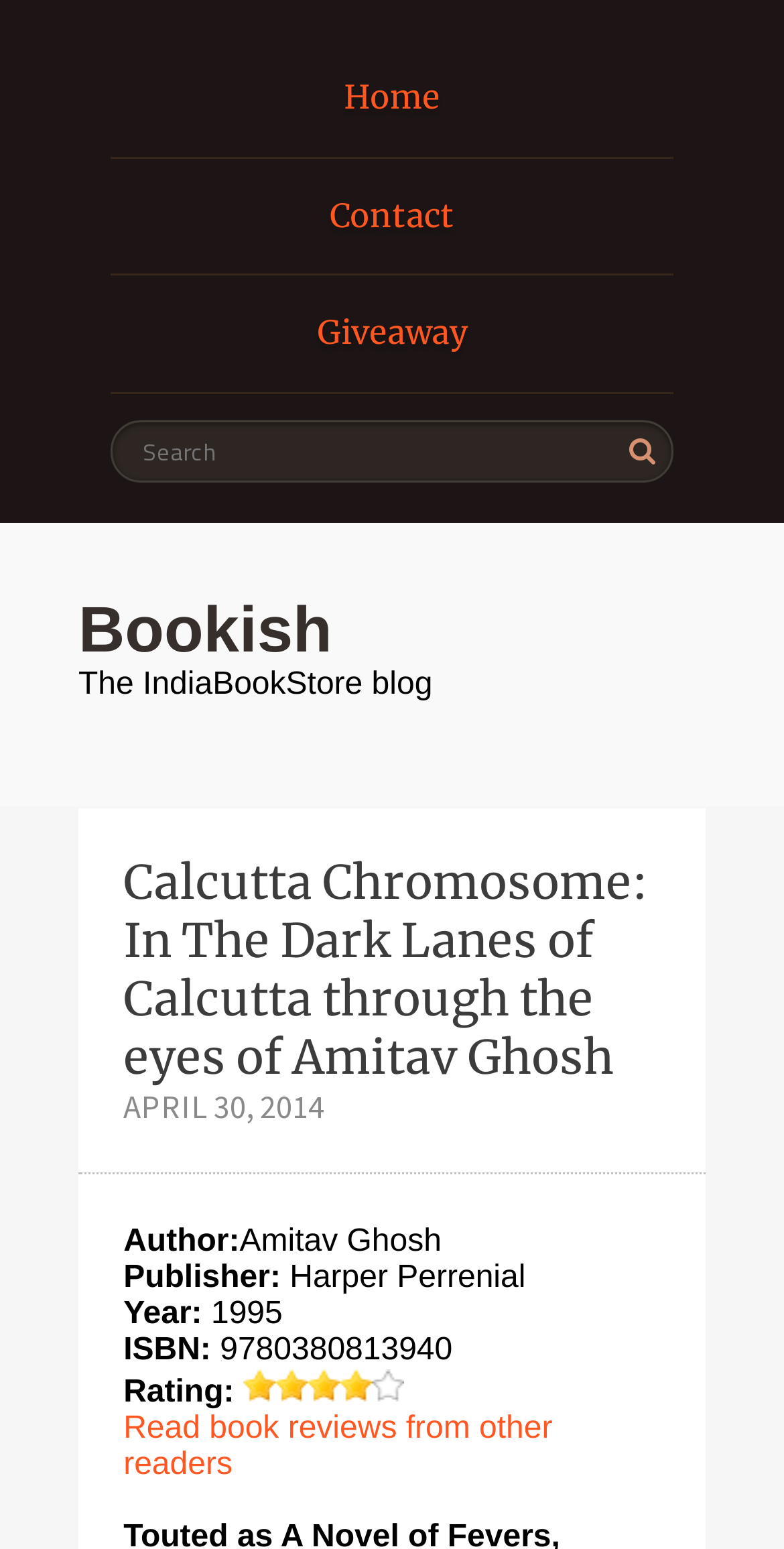What is the rating of the book?
Answer with a single word or phrase by referring to the visual content.

4 out of 5 stars